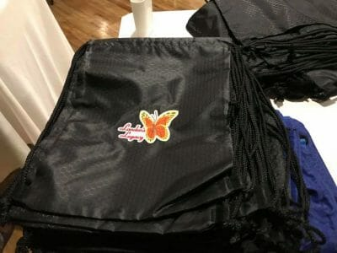Refer to the image and answer the question with as much detail as possible: What is the purpose of the care bags?

According to the caption, the care bags are assembled by London's Legacy to provide essential care items for families at the University of Maryland Medical Center, enabling them to focus on what truly matters during challenging times.